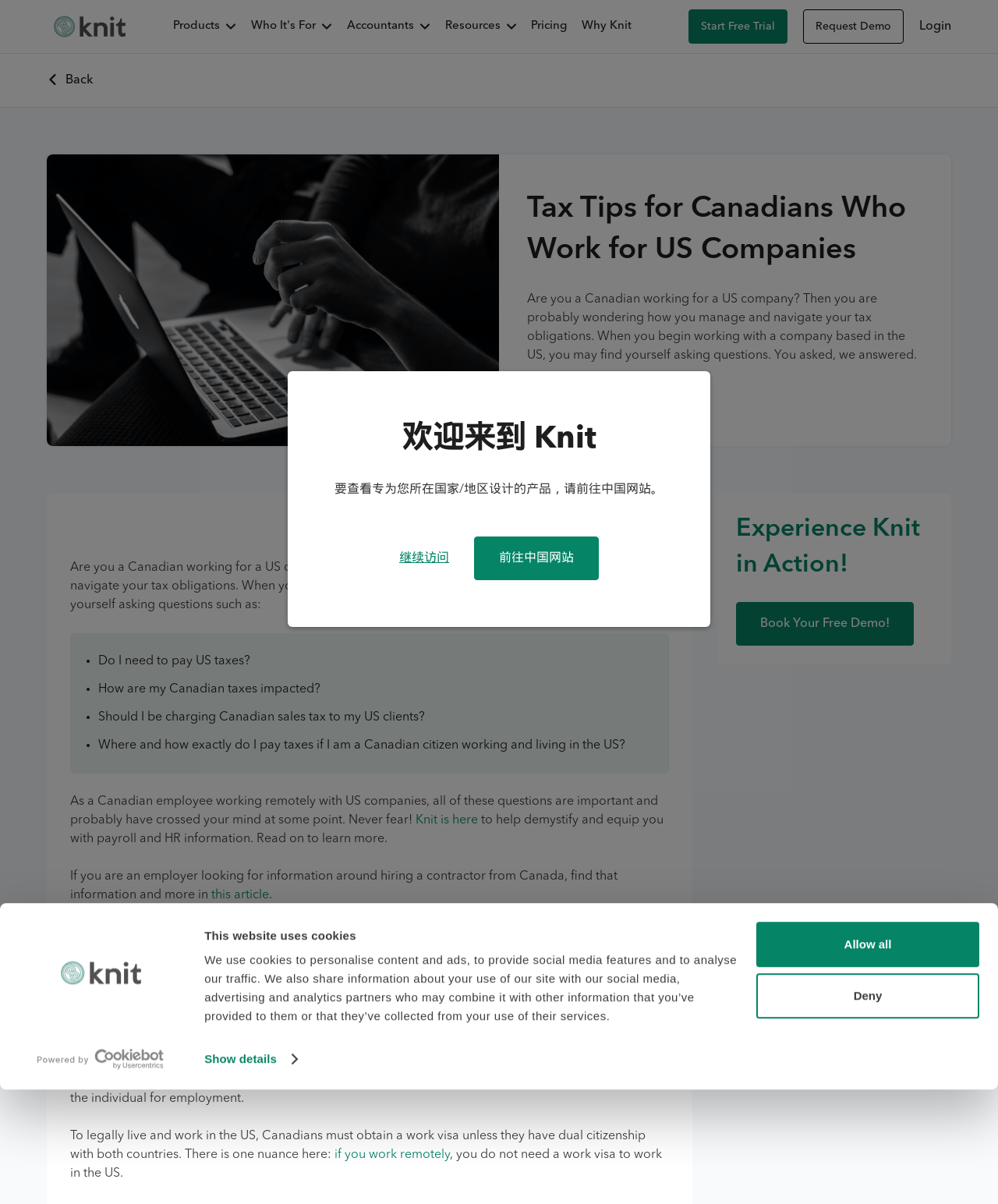What is the title or heading displayed on the webpage?

Tax Tips for Canadians Who Work for US Companies